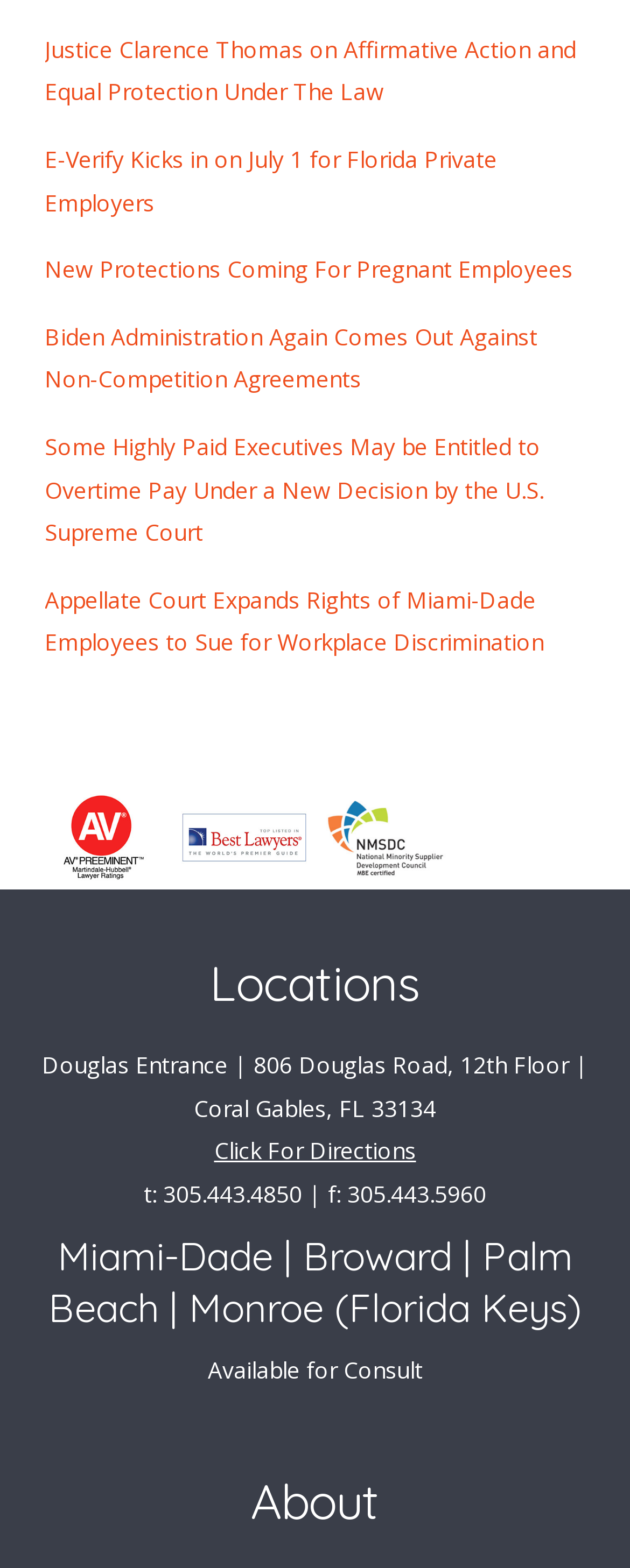Please identify the bounding box coordinates of the area I need to click to accomplish the following instruction: "Click on the link about Justice Clarence Thomas on Affirmative Action and Equal Protection Under The Law".

[0.071, 0.021, 0.914, 0.068]